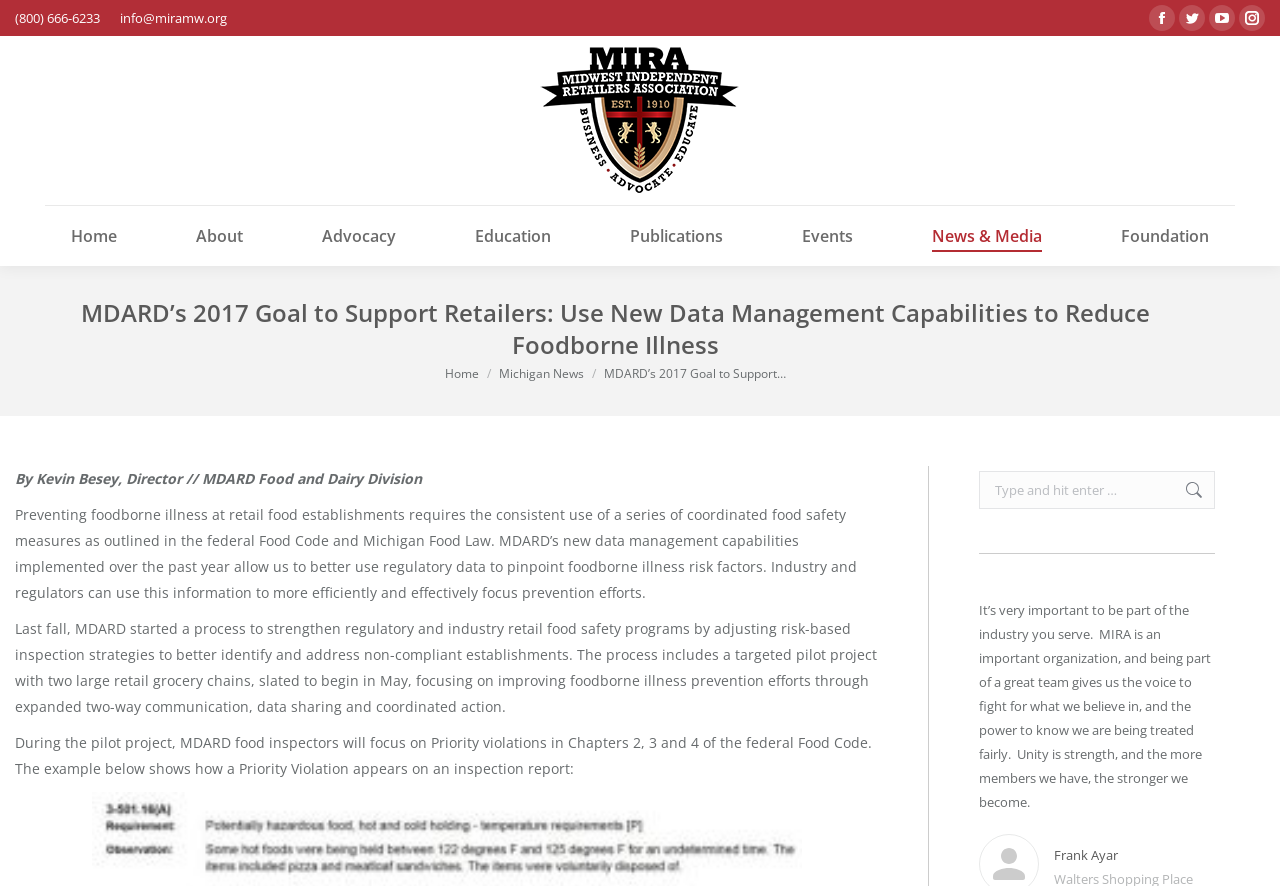What is the topic of the article on the left side of the page?
Based on the image, respond with a single word or phrase.

MDARD’s 2017 Goal to Support Retailers